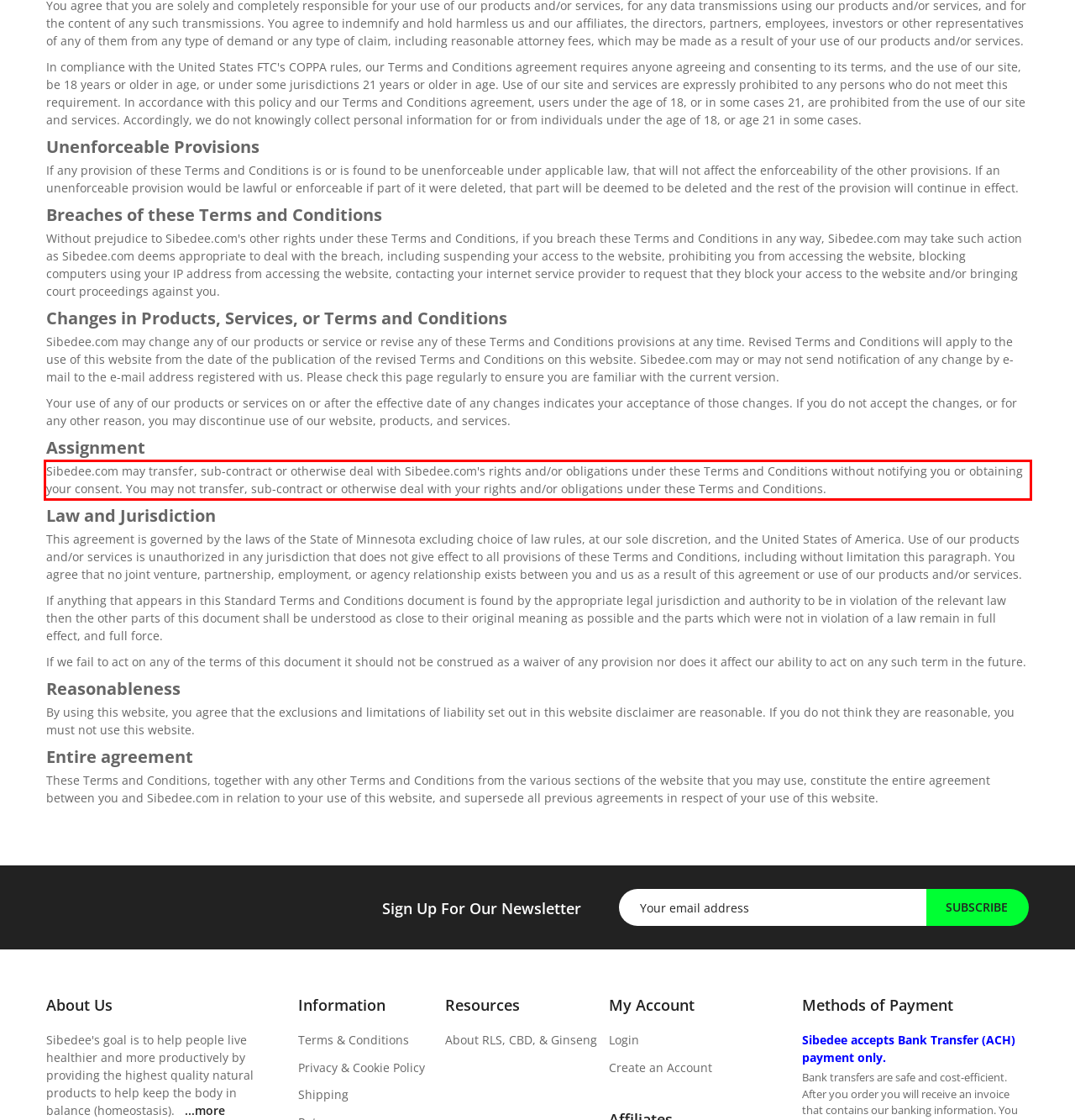Identify and transcribe the text content enclosed by the red bounding box in the given screenshot.

Sibedee.com may transfer, sub-contract or otherwise deal with Sibedee.com's rights and/or obligations under these Terms and Conditions without notifying you or obtaining your consent. You may not transfer, sub-contract or otherwise deal with your rights and/or obligations under these Terms and Conditions.